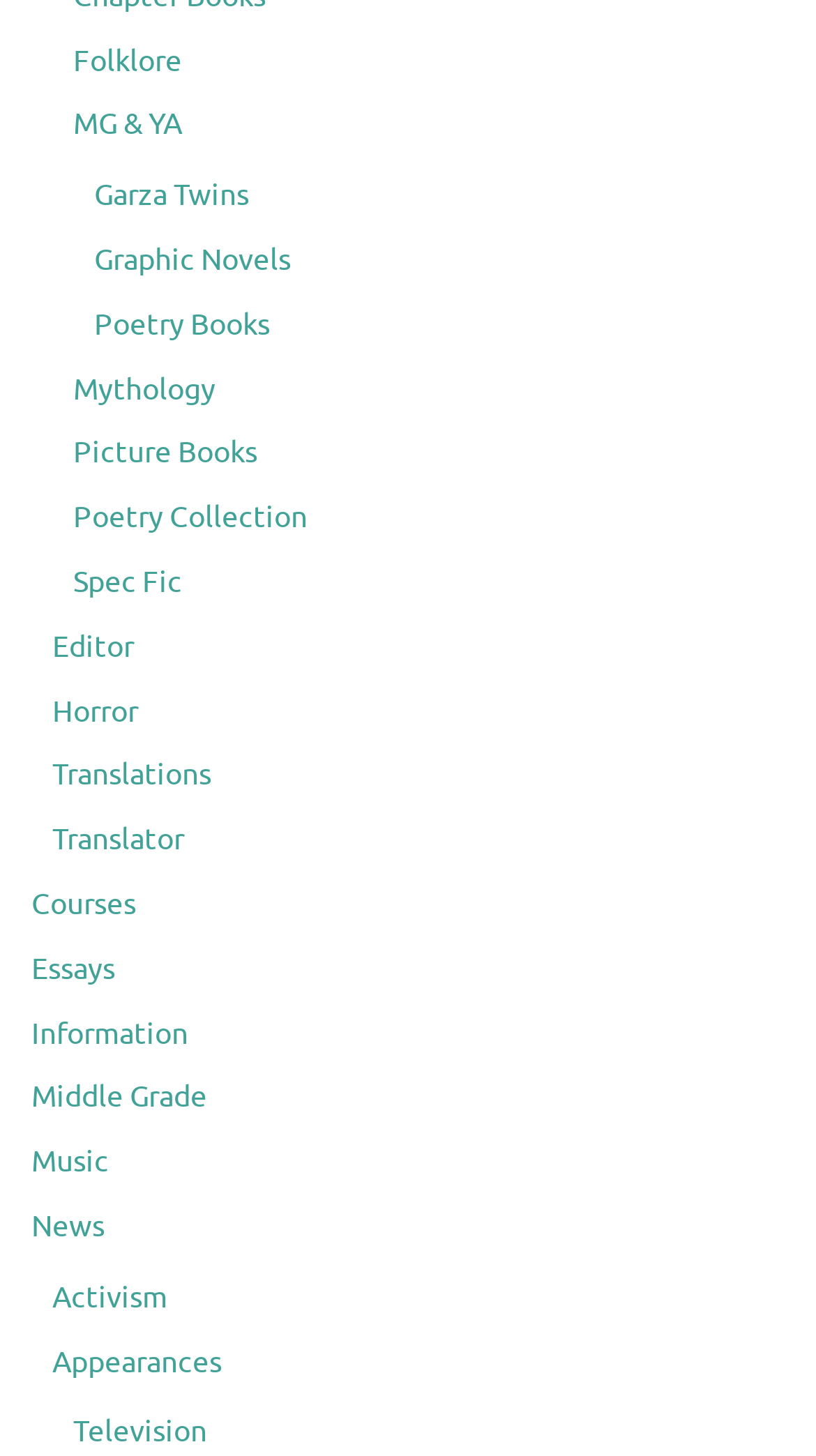Specify the bounding box coordinates of the region I need to click to perform the following instruction: "Learn about Courses". The coordinates must be four float numbers in the range of 0 to 1, i.e., [left, top, right, bottom].

[0.038, 0.609, 0.167, 0.635]